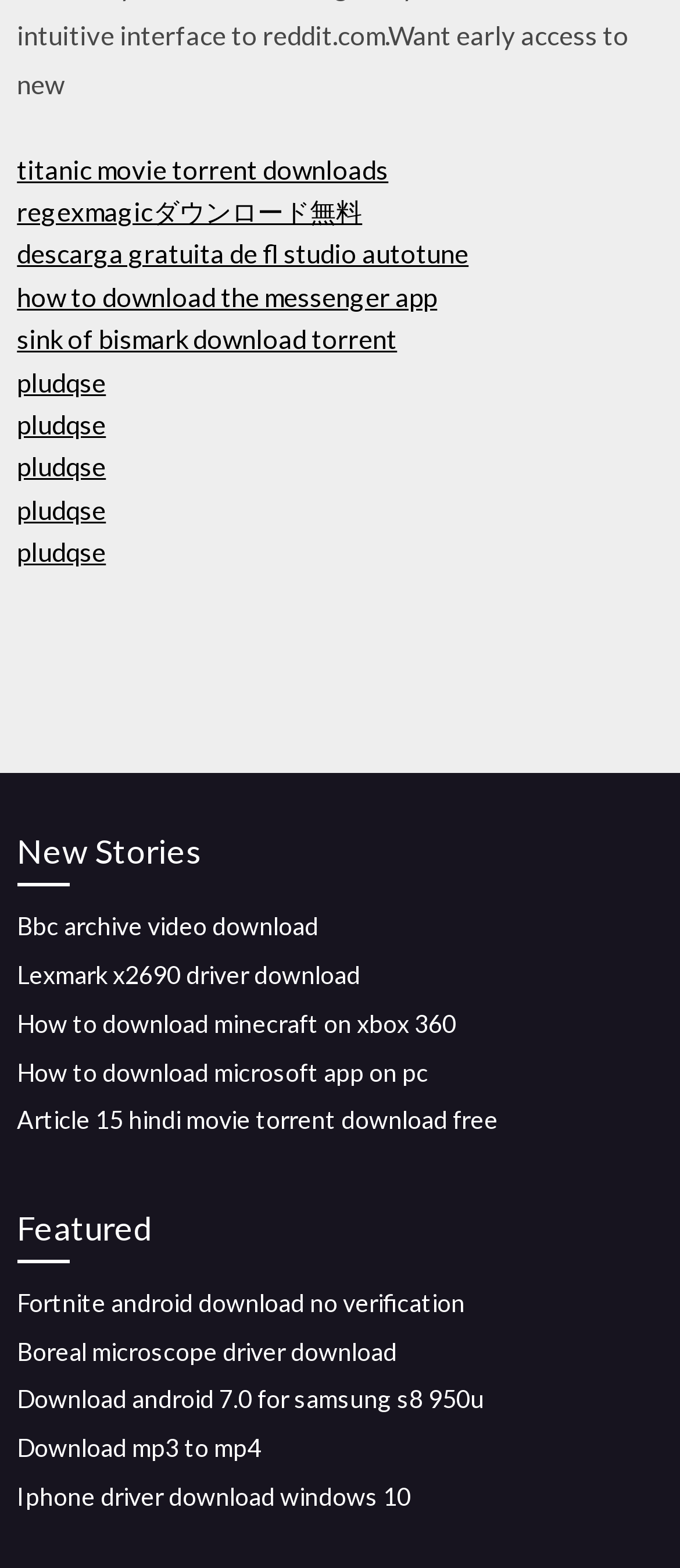How many times does the link 'pludqse' appear on the webpage?
Provide a one-word or short-phrase answer based on the image.

5